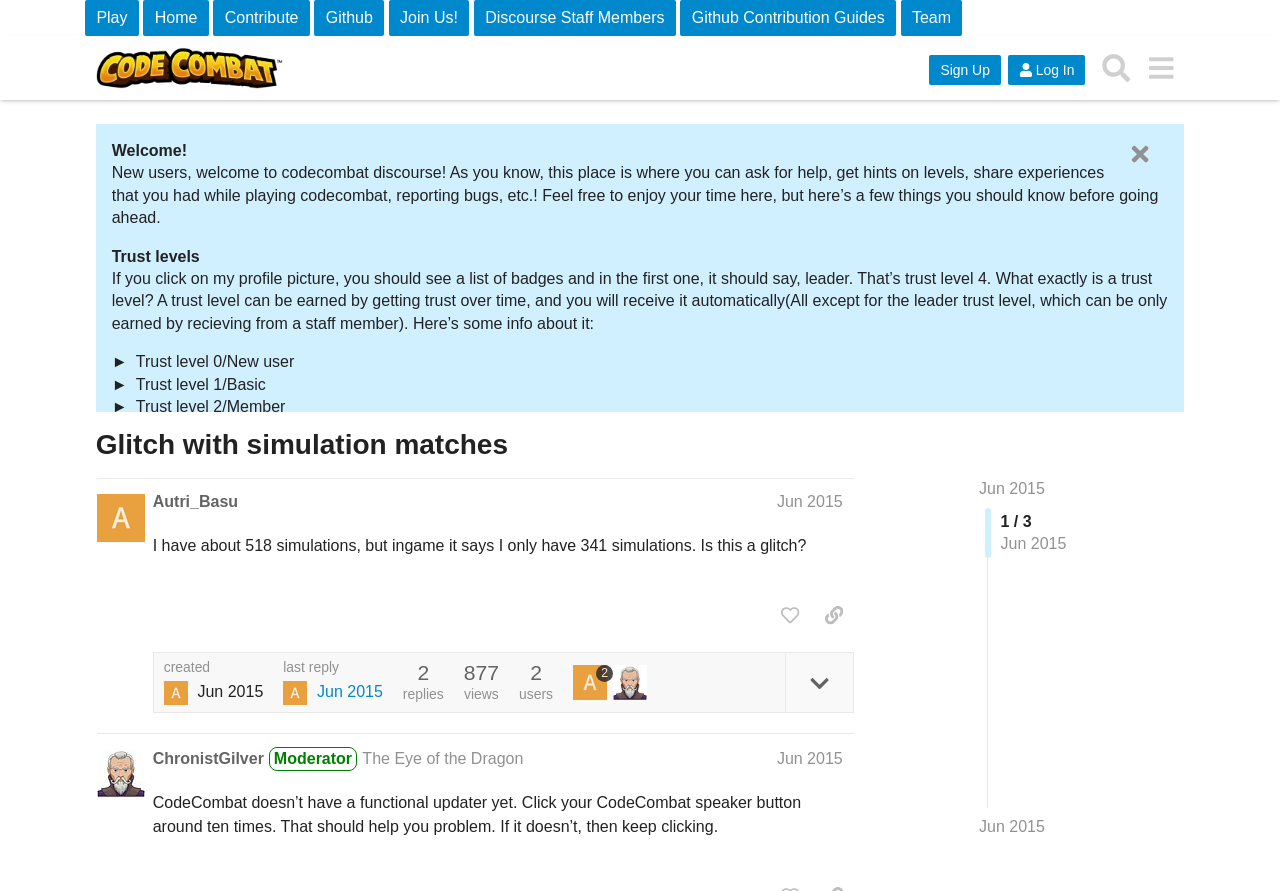Given the element description: "last reply Jun 2015", predict the bounding box coordinates of this UI element. The coordinates must be four float numbers between 0 and 1, given as [left, top, right, bottom].

[0.221, 0.742, 0.299, 0.791]